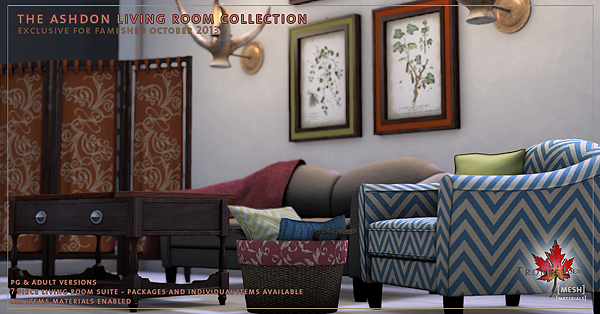What are the two versions of the collection?
Refer to the image and provide a concise answer in one word or phrase.

PG and Adult